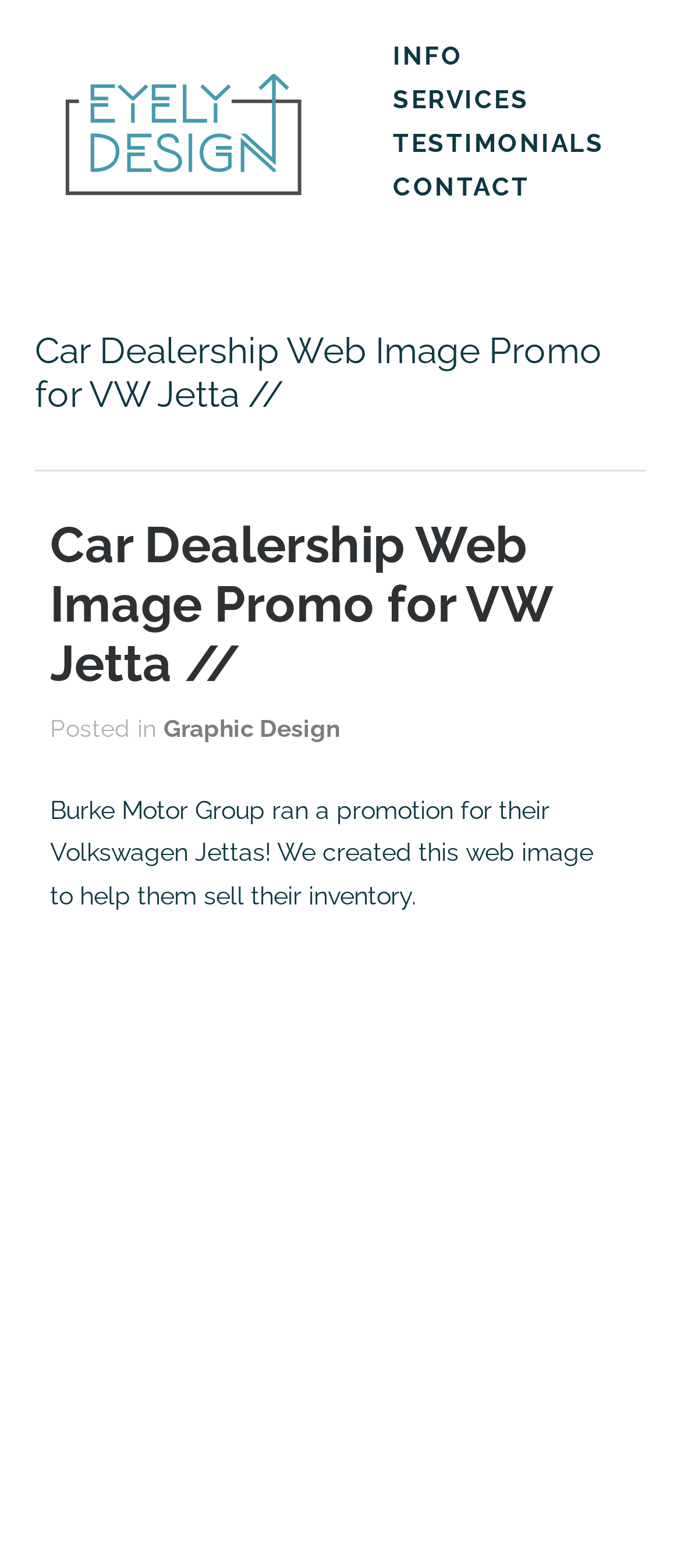What is the company name?
Your answer should be a single word or phrase derived from the screenshot.

Eyely Design